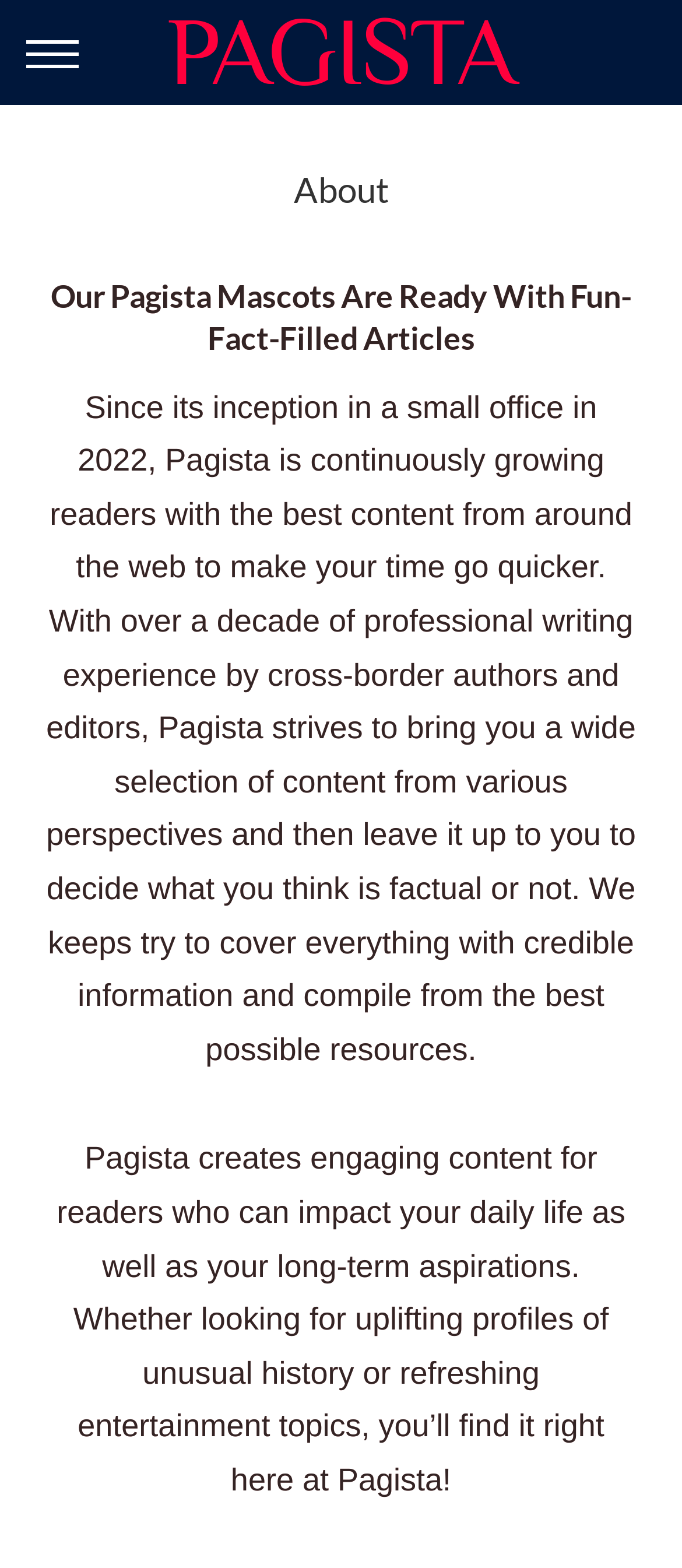When was Pagista founded?
Please provide a comprehensive answer to the question based on the webpage screenshot.

The founding year of Pagista can be found in the StaticText element that describes the history of Pagista, which mentions 'inception in a small office in 2022'.